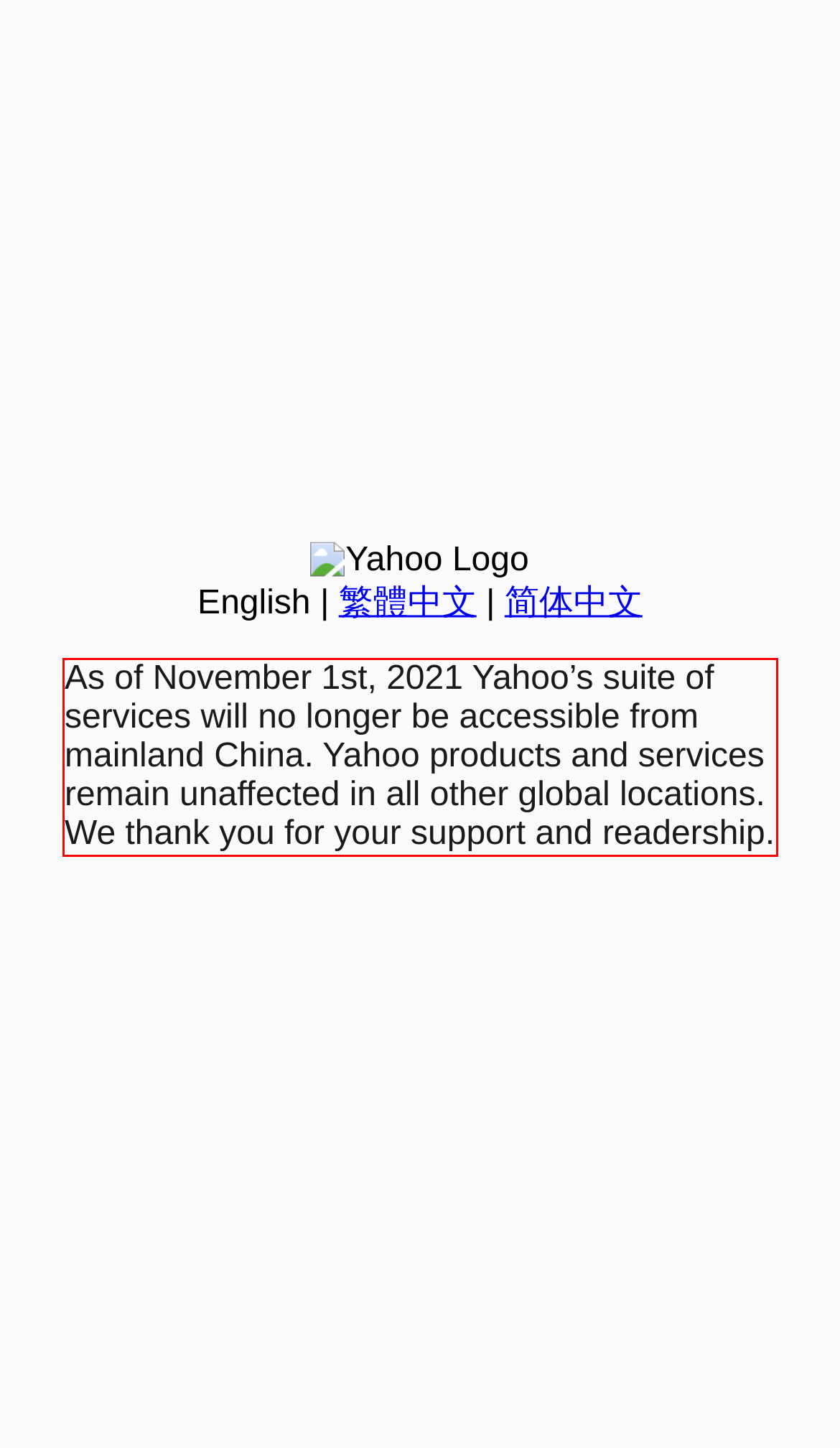Given the screenshot of the webpage, identify the red bounding box, and recognize the text content inside that red bounding box.

As of November 1st, 2021 Yahoo’s suite of services will no longer be accessible from mainland China. Yahoo products and services remain unaffected in all other global locations. We thank you for your support and readership.